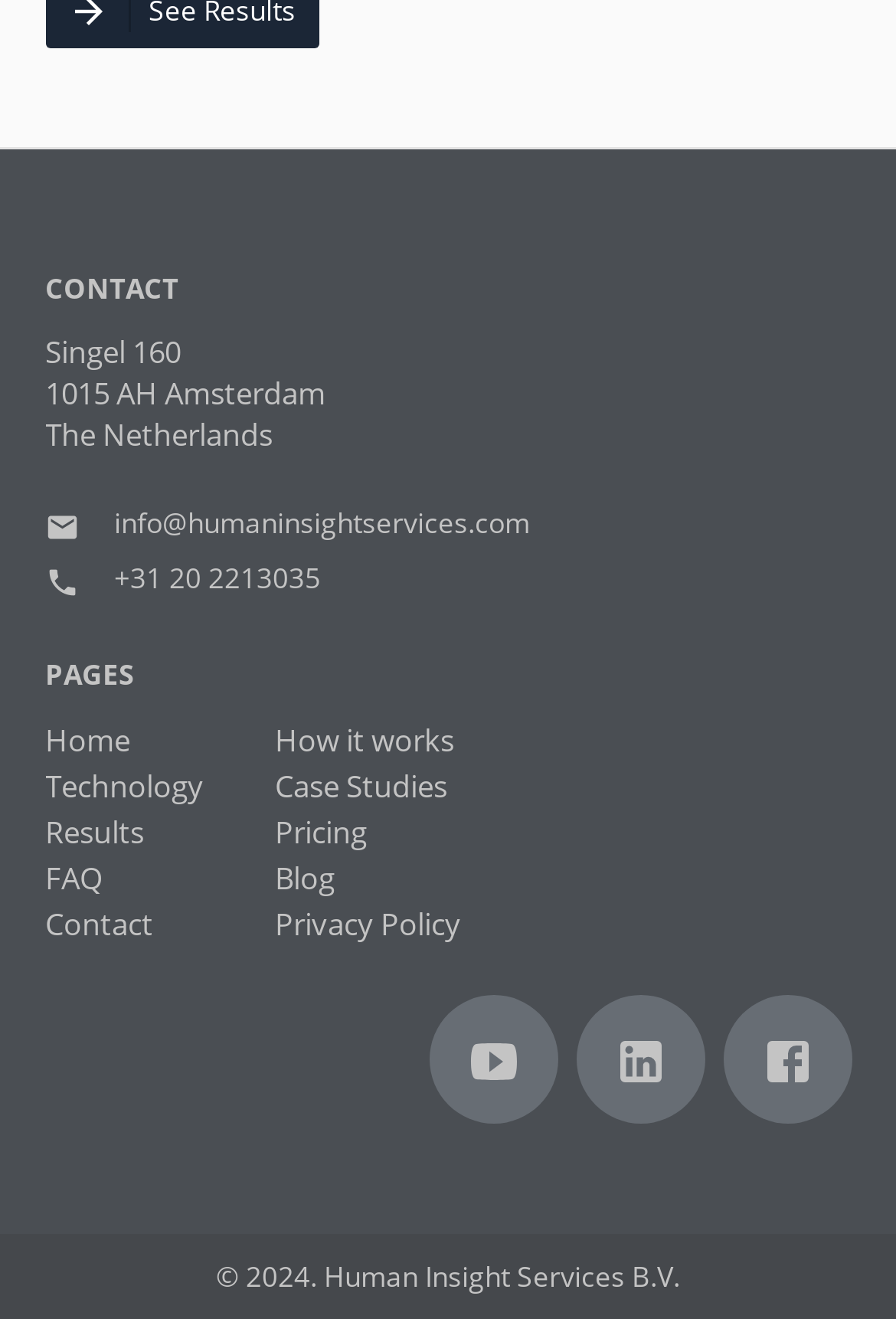Identify the coordinates of the bounding box for the element that must be clicked to accomplish the instruction: "Visit our Facebook page".

[0.847, 0.787, 0.909, 0.818]